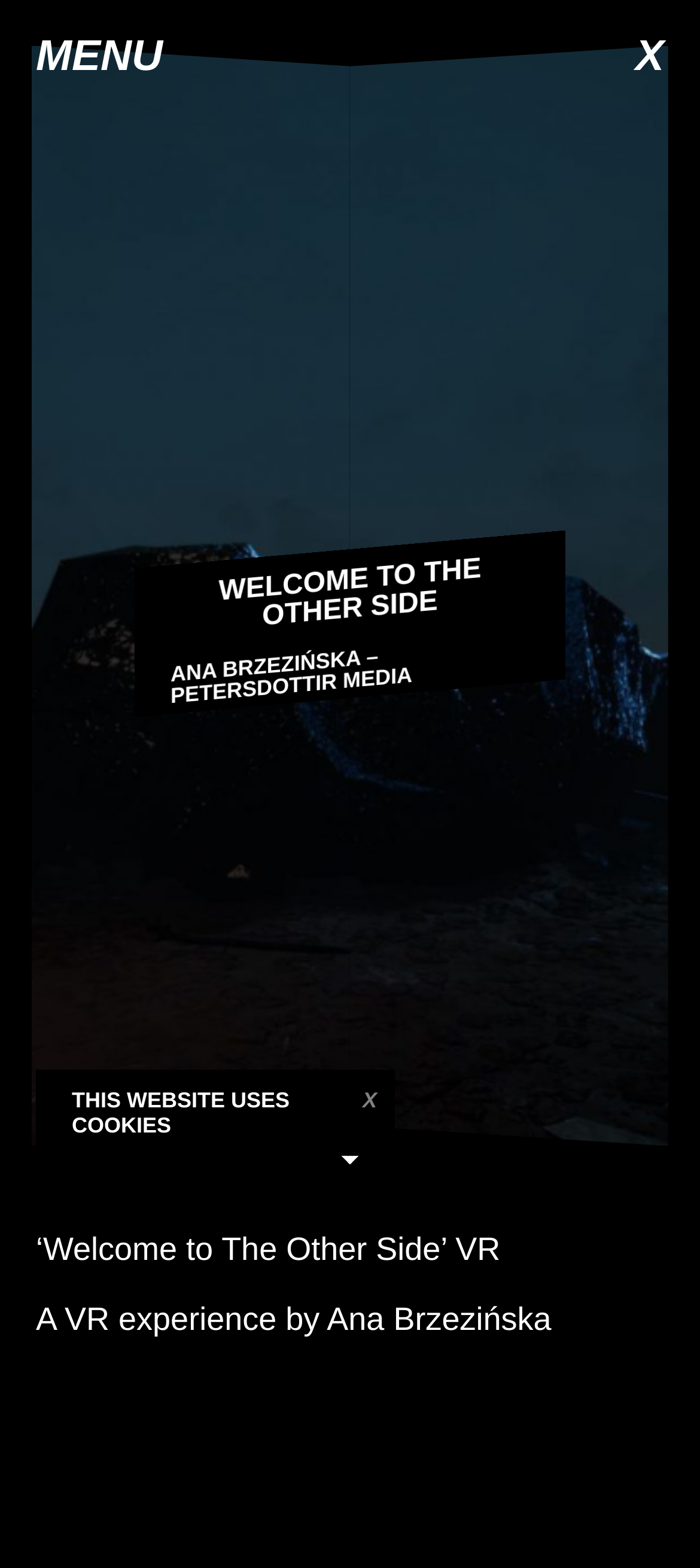Analyze the image and give a detailed response to the question:
What is the purpose of the button?

I found the answer by looking at the button element with the text 'Go to the main content' which is located at [0.423, 0.705, 0.577, 0.76]. This button is likely to take the user to the main content of the webpage.